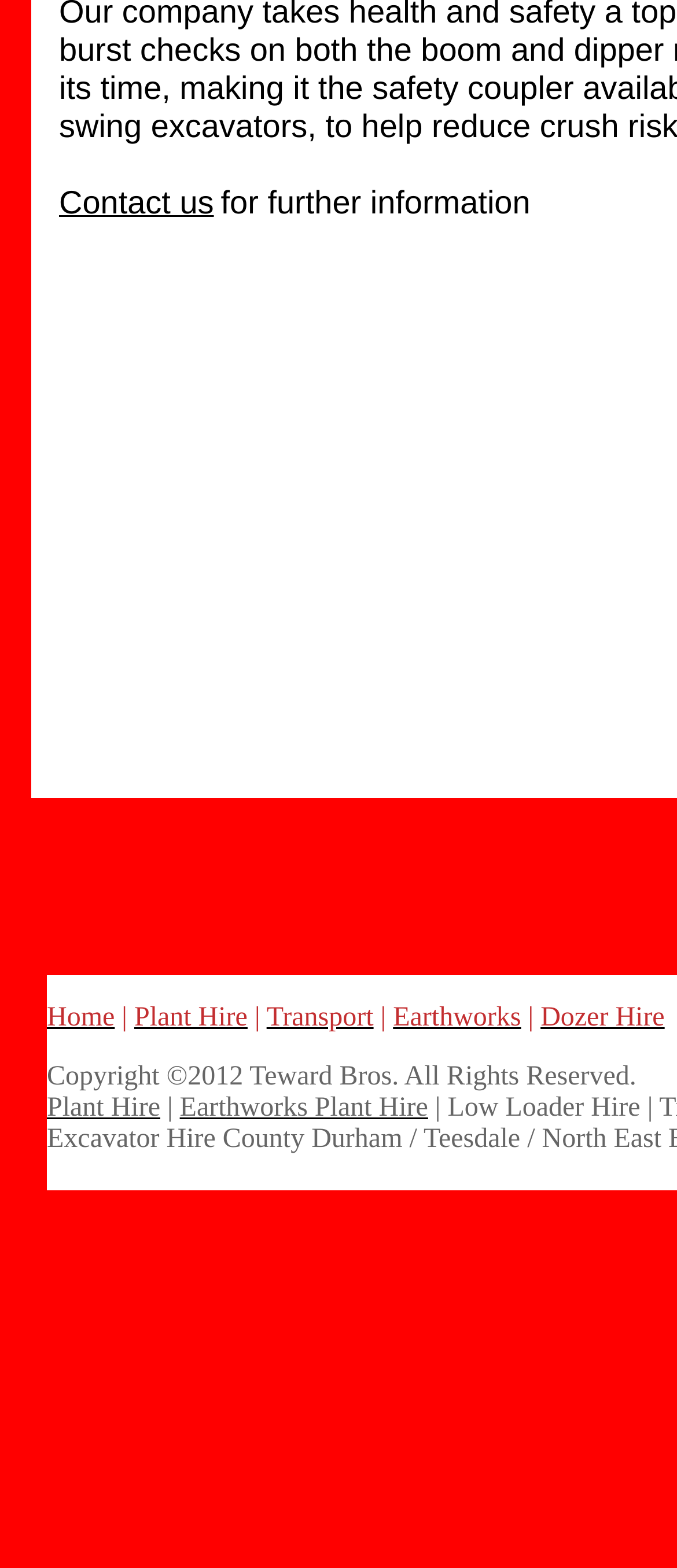Find the bounding box of the UI element described as follows: "Plant Hire".

[0.069, 0.697, 0.237, 0.716]